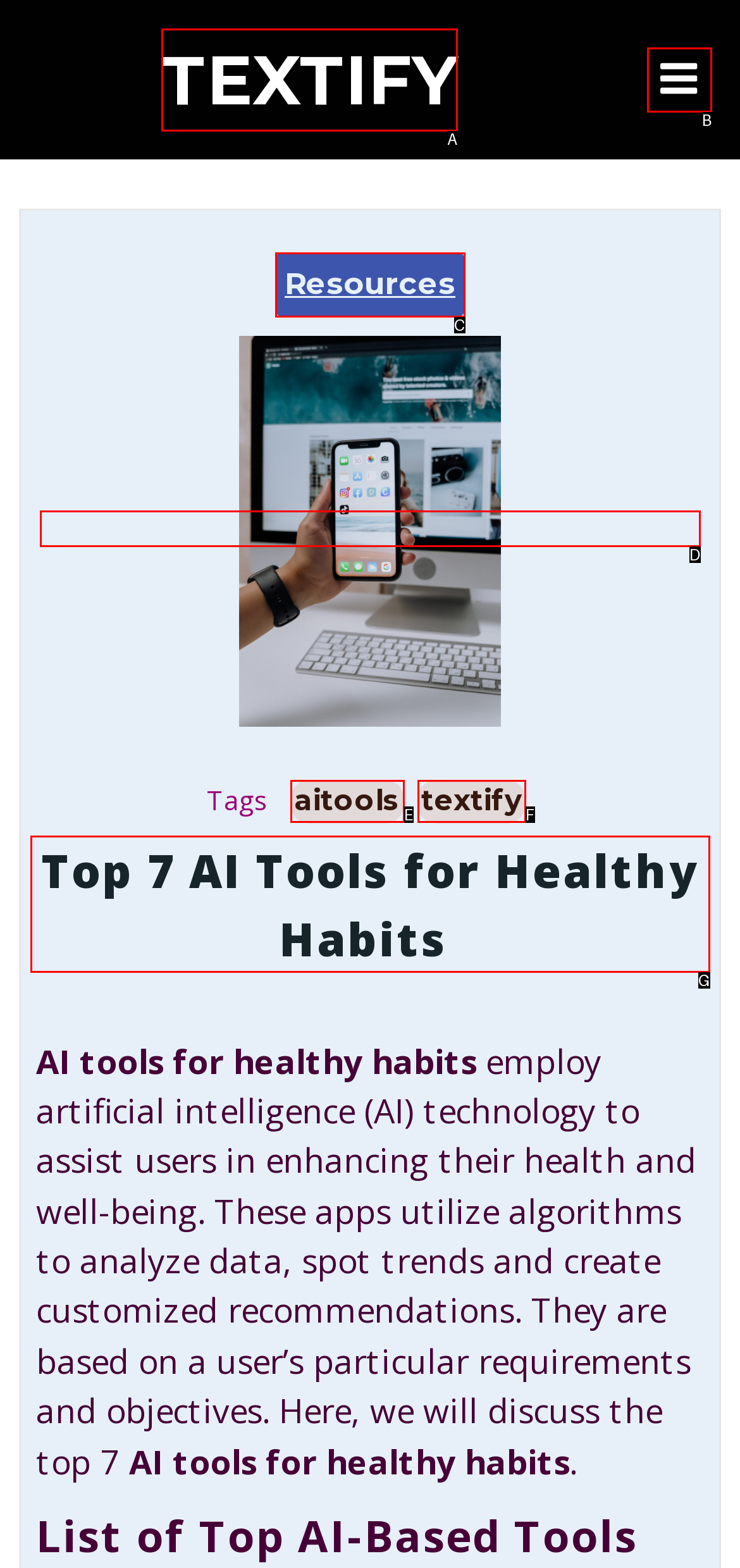Select the letter that aligns with the description: title="Menu". Answer with the letter of the selected option directly.

B